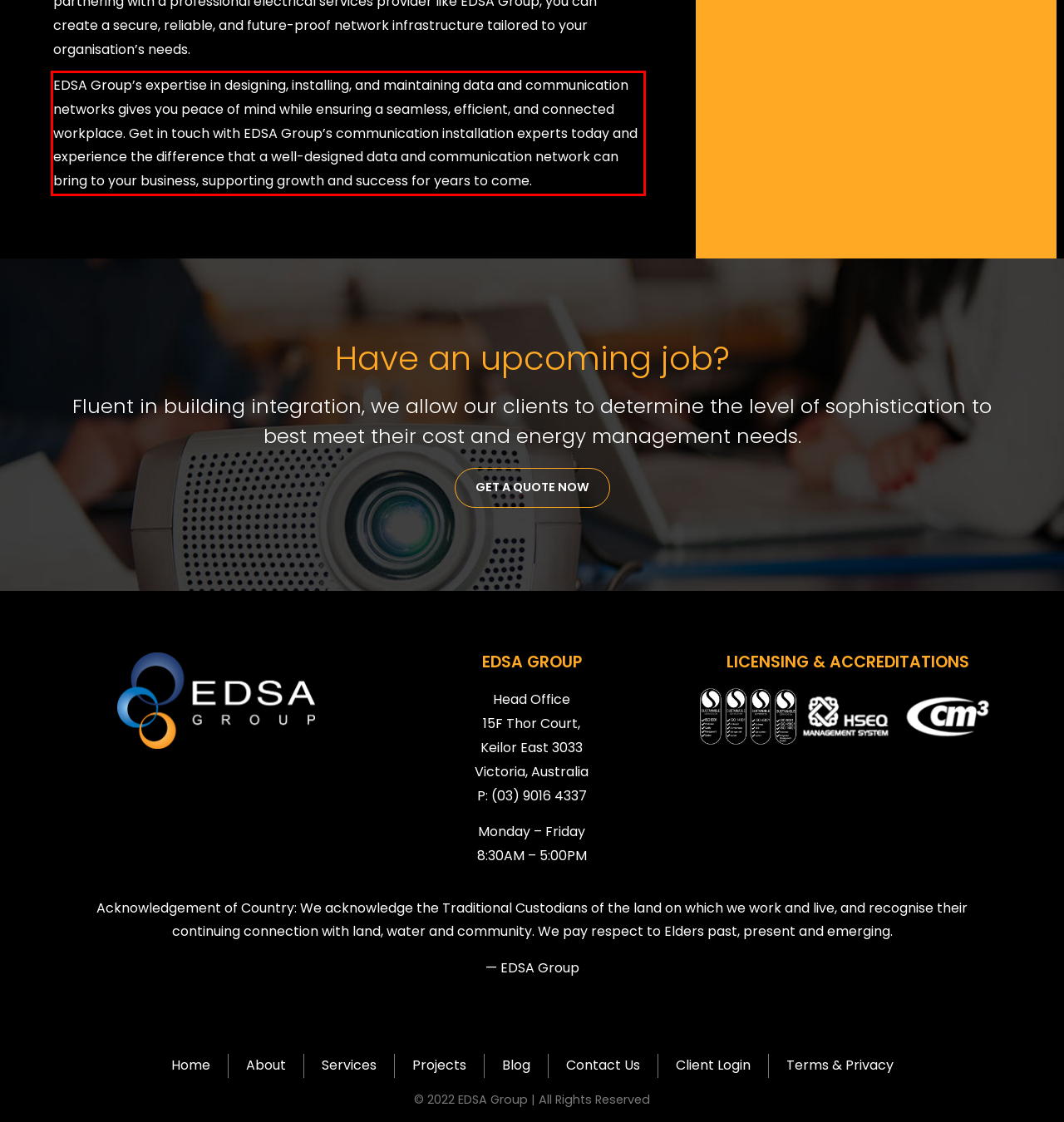Please analyze the provided webpage screenshot and perform OCR to extract the text content from the red rectangle bounding box.

EDSA Group’s expertise in designing, installing, and maintaining data and communication networks gives you peace of mind while ensuring a seamless, efficient, and connected workplace. Get in touch with EDSA Group’s communication installation experts today and experience the difference that a well-designed data and communication network can bring to your business, supporting growth and success for years to come.